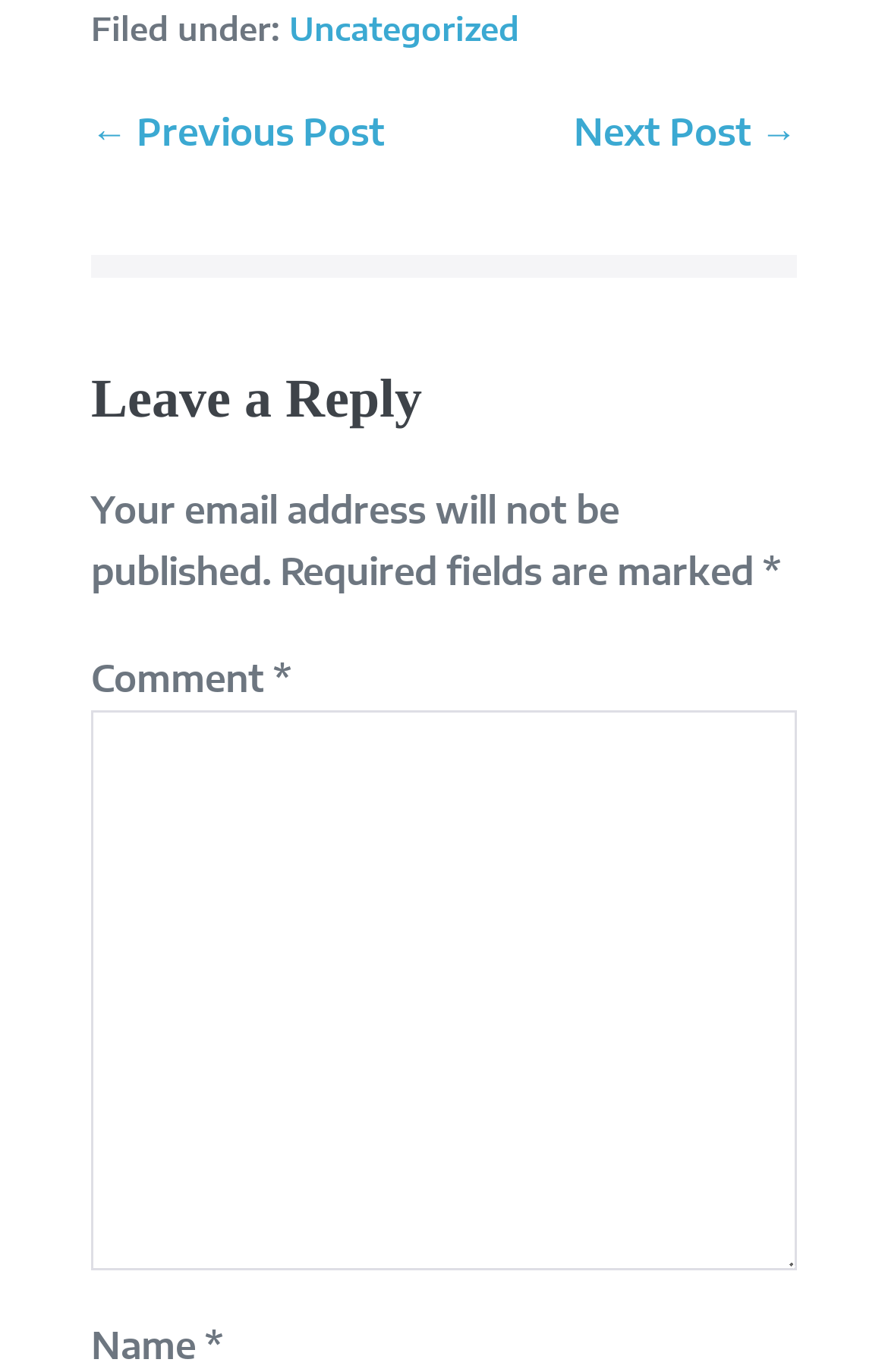What is the purpose of the footer section?
Using the image provided, answer with just one word or phrase.

Filed under